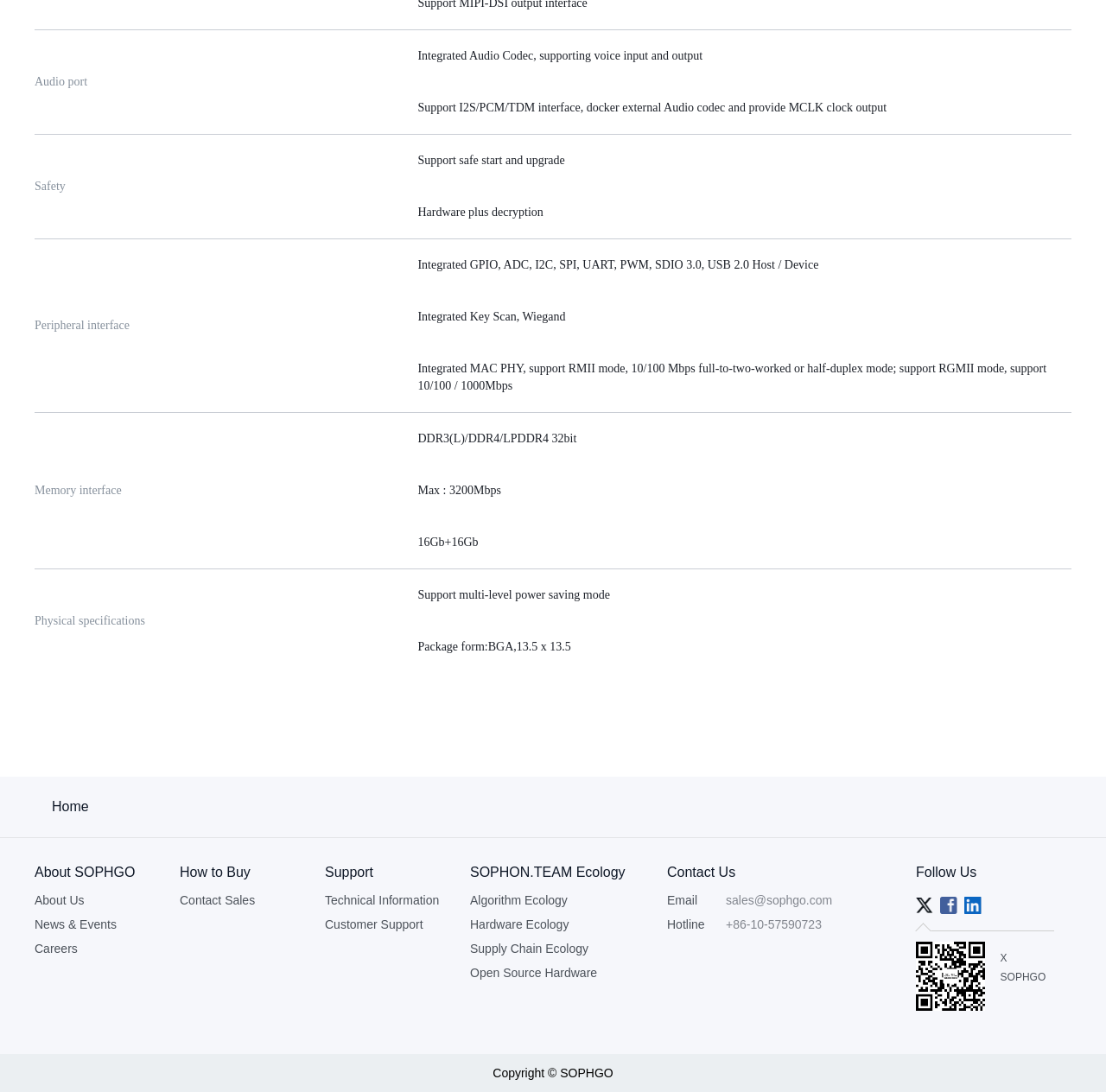Please identify the bounding box coordinates of the clickable element to fulfill the following instruction: "Contact Sales". The coordinates should be four float numbers between 0 and 1, i.e., [left, top, right, bottom].

[0.162, 0.818, 0.231, 0.831]